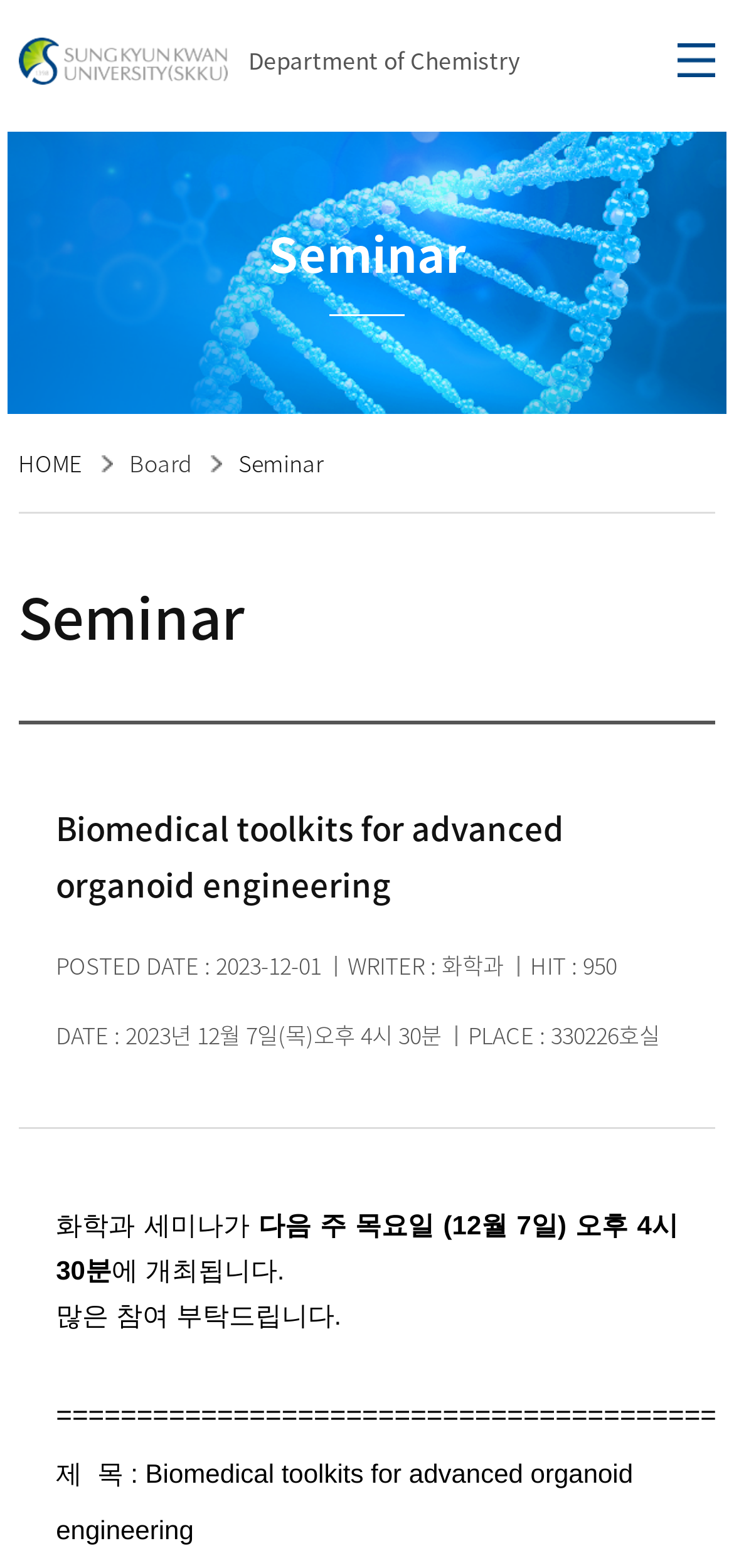Determine the main text heading of the webpage and provide its content.

 Department of Chemistry